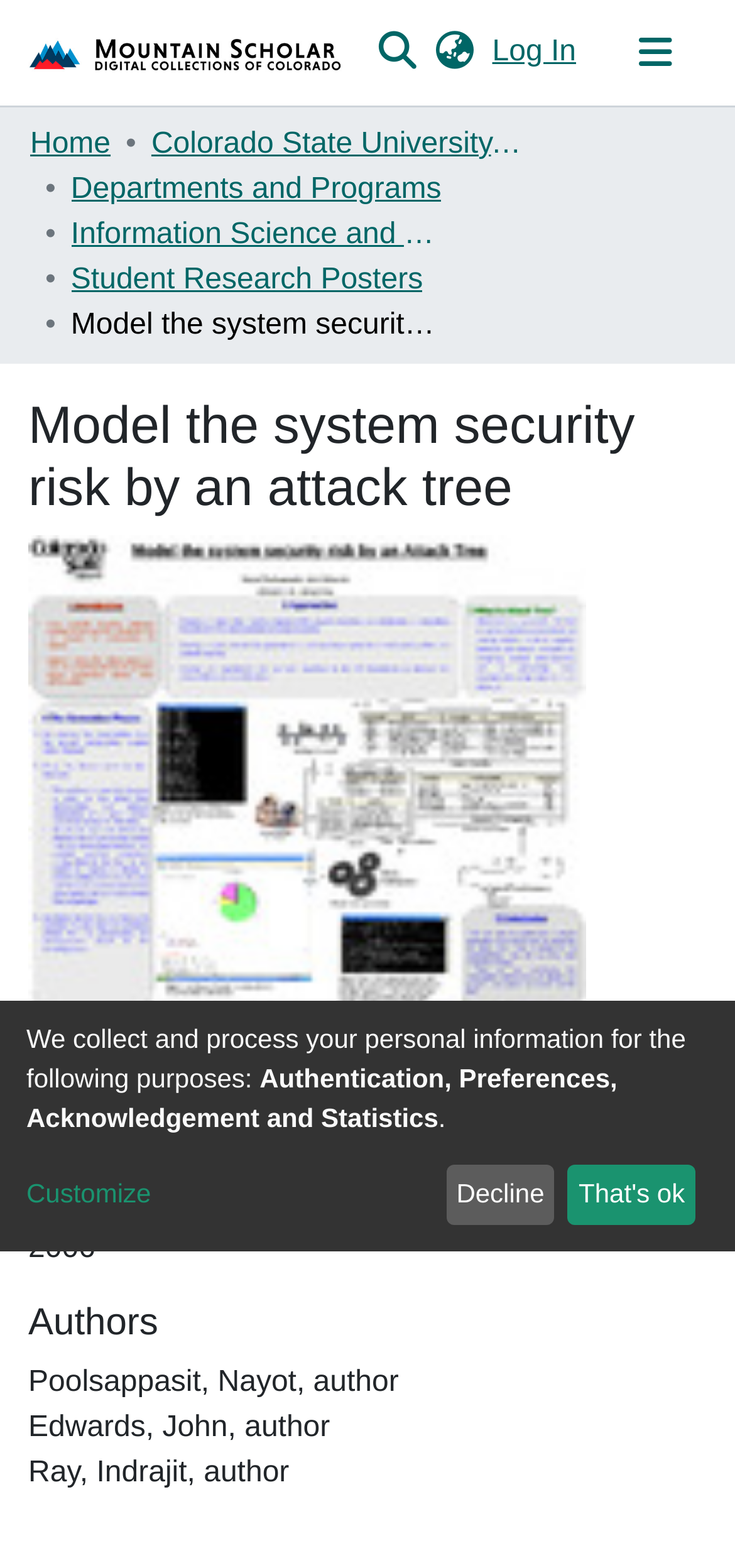Find the bounding box coordinates of the clickable area required to complete the following action: "Read the article about weight talk".

None